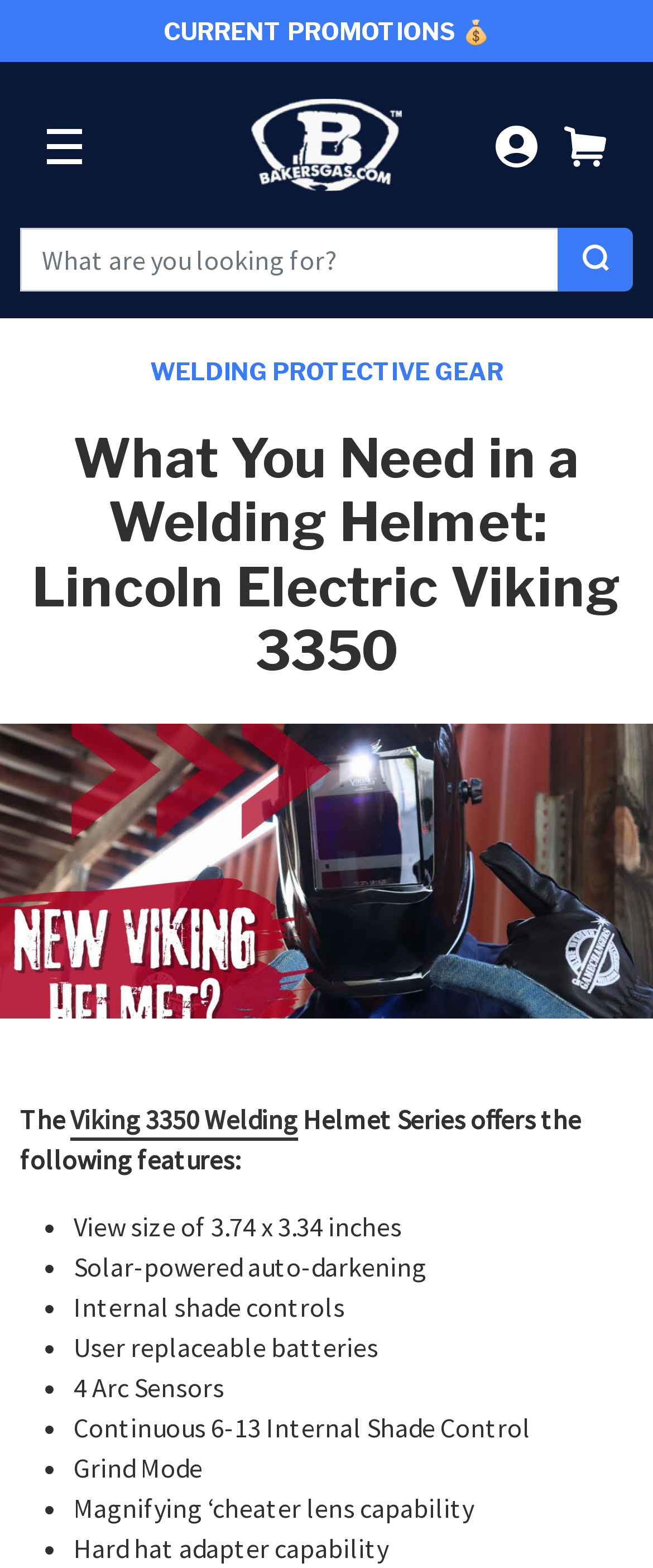Answer the question in one word or a short phrase:
Is the Viking 3350 helmet solar-powered?

Yes